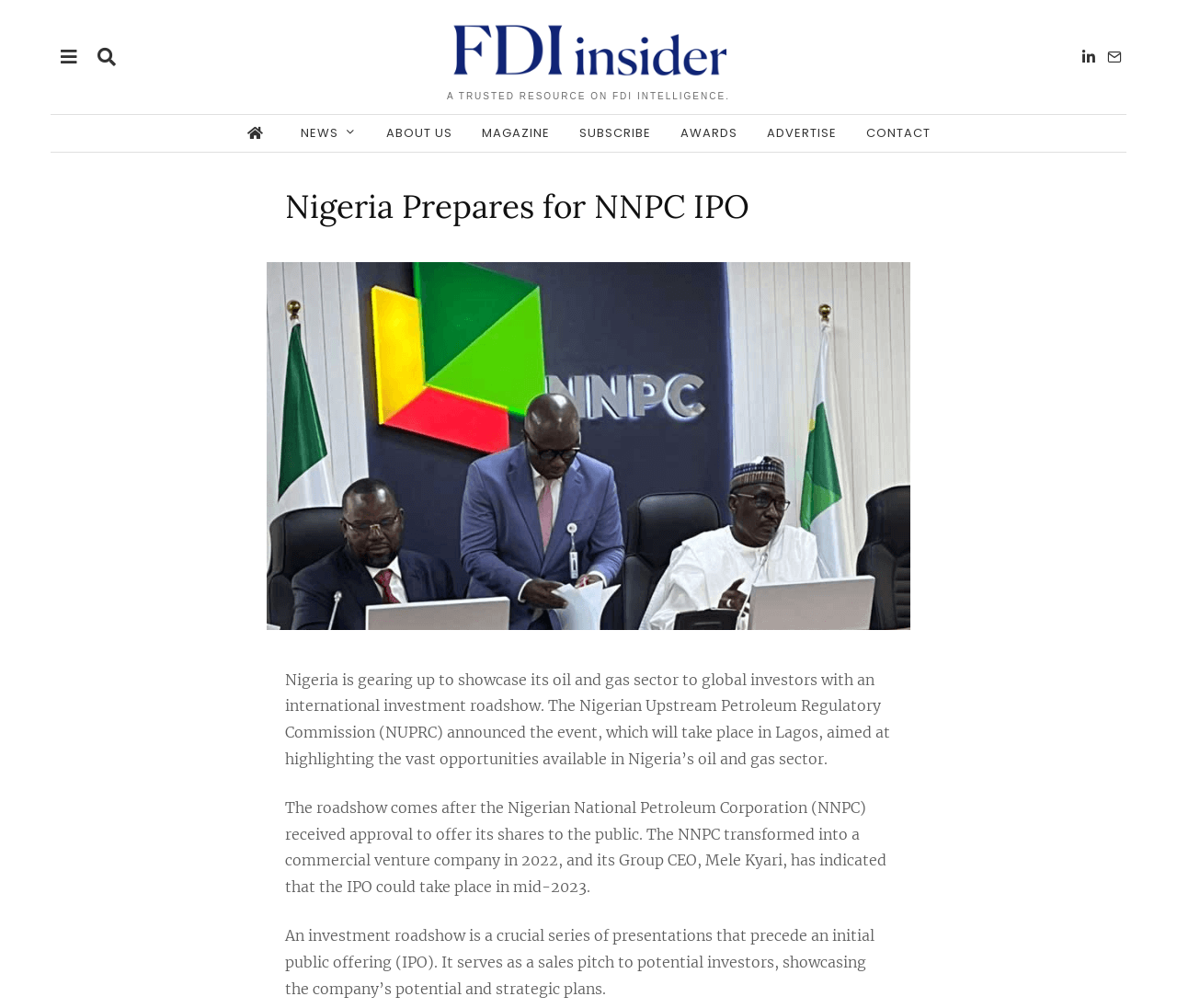What is Nigeria preparing for?
Look at the image and respond to the question as thoroughly as possible.

Based on the webpage content, Nigeria is preparing for the initial public offering (IPO) of the Nigerian National Petroleum Corporation (NNPC), as announced by the Nigerian Upstream Petroleum Regulatory Commission (NUPRC).